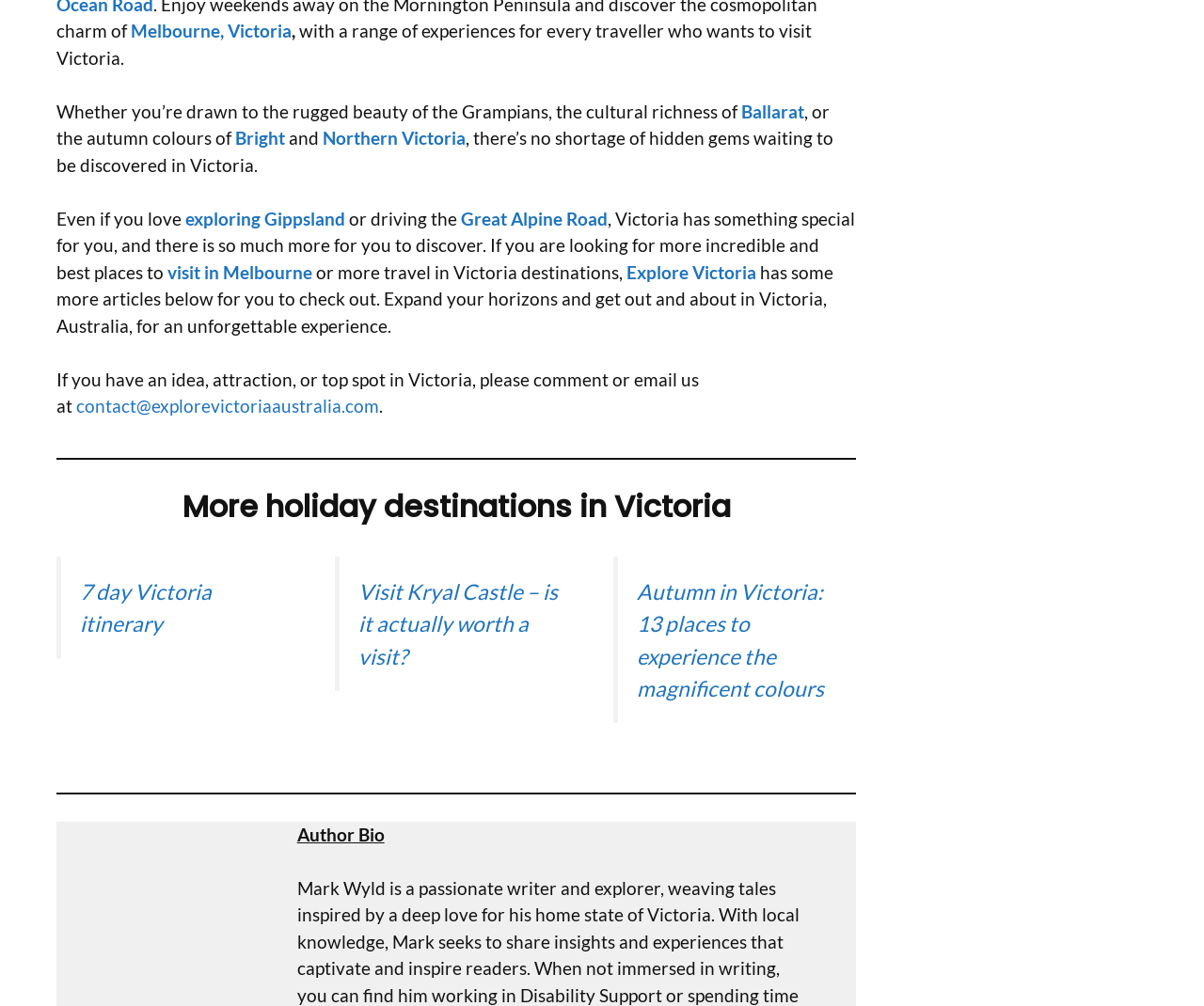Please provide the bounding box coordinates in the format (top-left x, top-left y, bottom-right x, bottom-right y). Remember, all values are floating point numbers between 0 and 1. What is the bounding box coordinate of the region described as: Great Alpine Road

[0.383, 0.206, 0.505, 0.228]